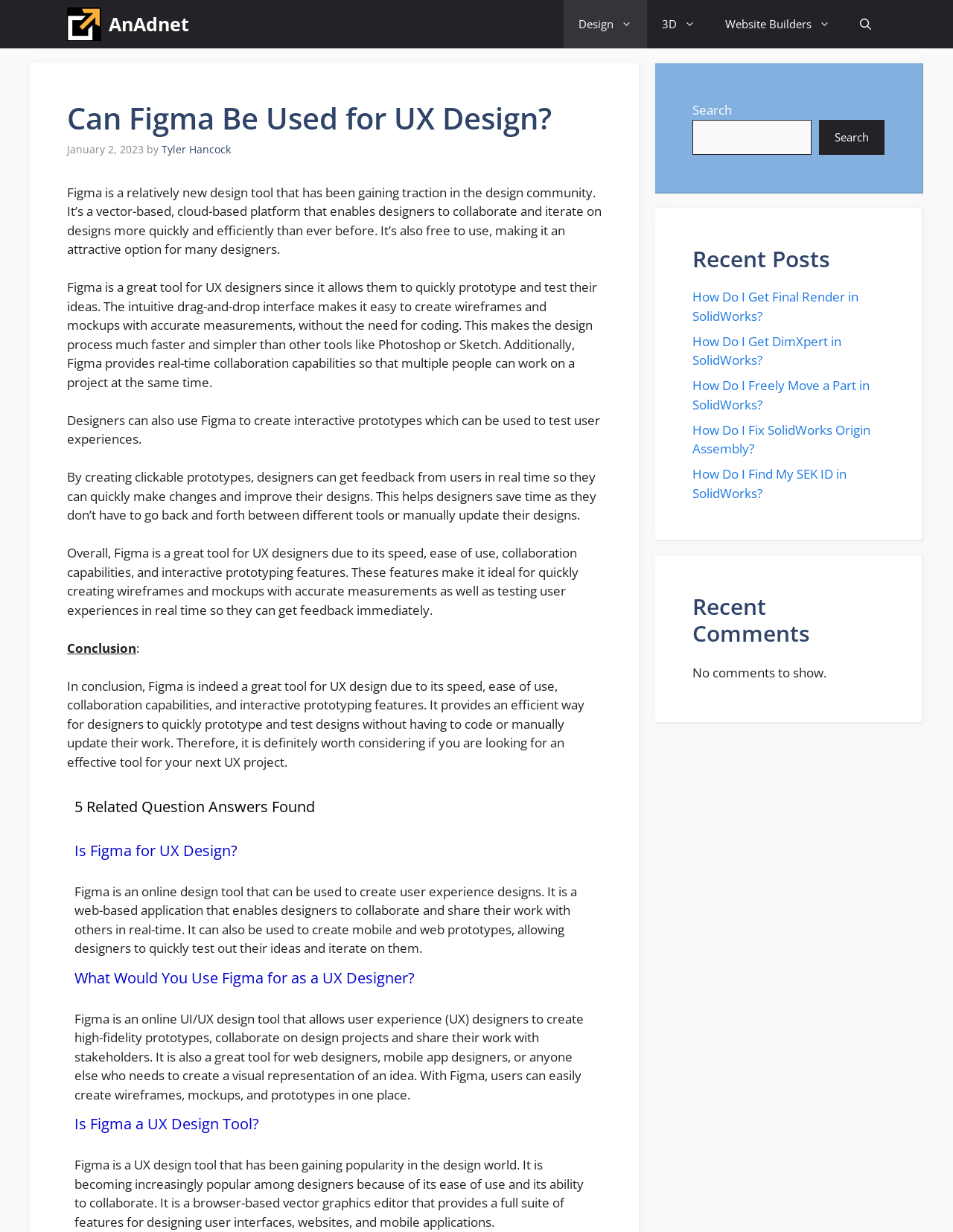How many related question answers are found?
We need a detailed and exhaustive answer to the question. Please elaborate.

I determined the number of related question answers by looking at the heading '5 Related Question Answers Found' below the main article content.